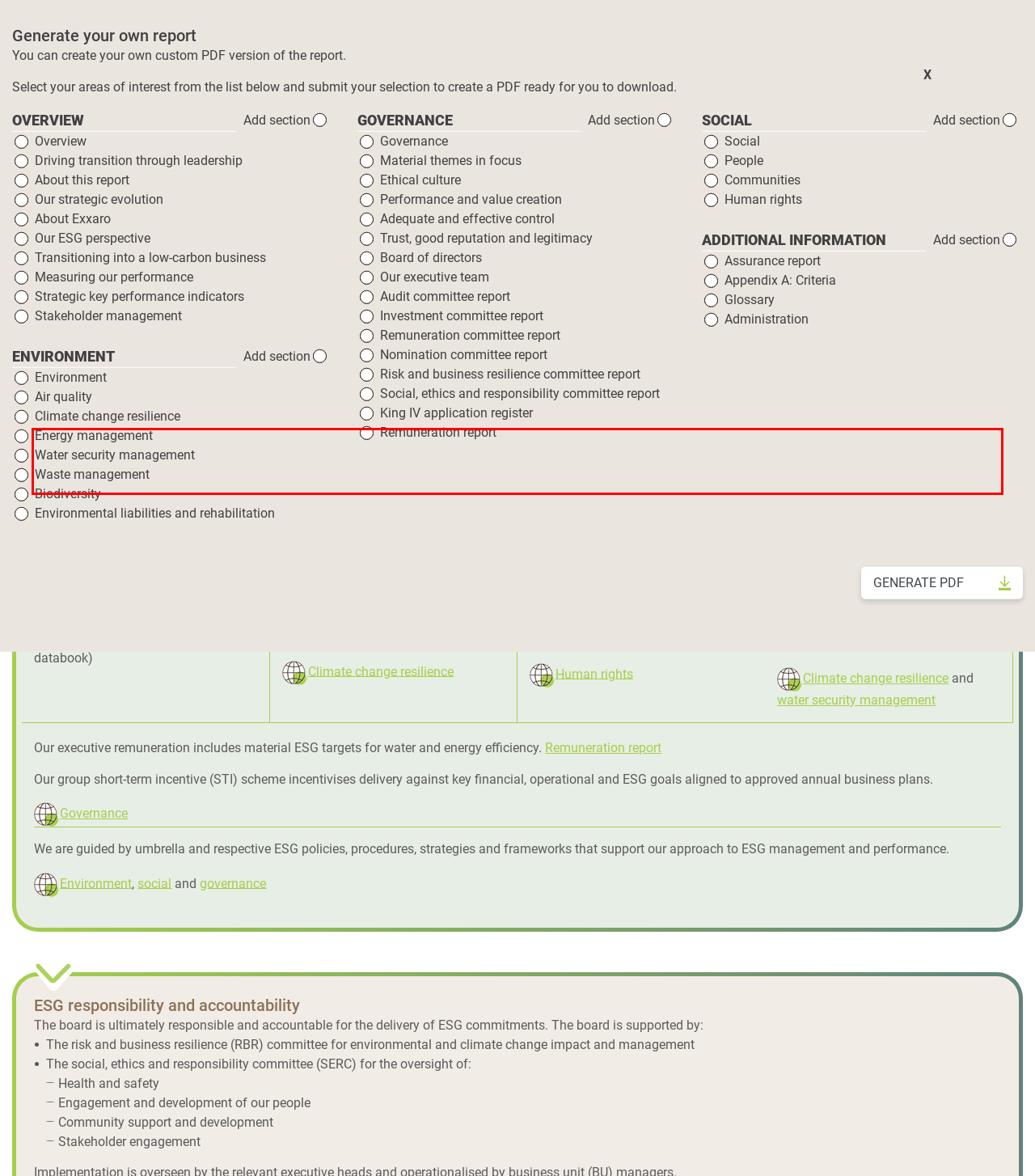Given the screenshot of the webpage, identify the red bounding box, and recognize the text content inside that red bounding box.

We published our climate change position statement (sustainability tab) in 2020, which details our aspirational target to be carbon neutral by 2050. To deliver this, we developed our Climate Change Response strategy (2020 investor tab) aligned with TCFD recommendations and our efforts to build portfolio resilience in line with our Sustainable Growth and Impact strategy.